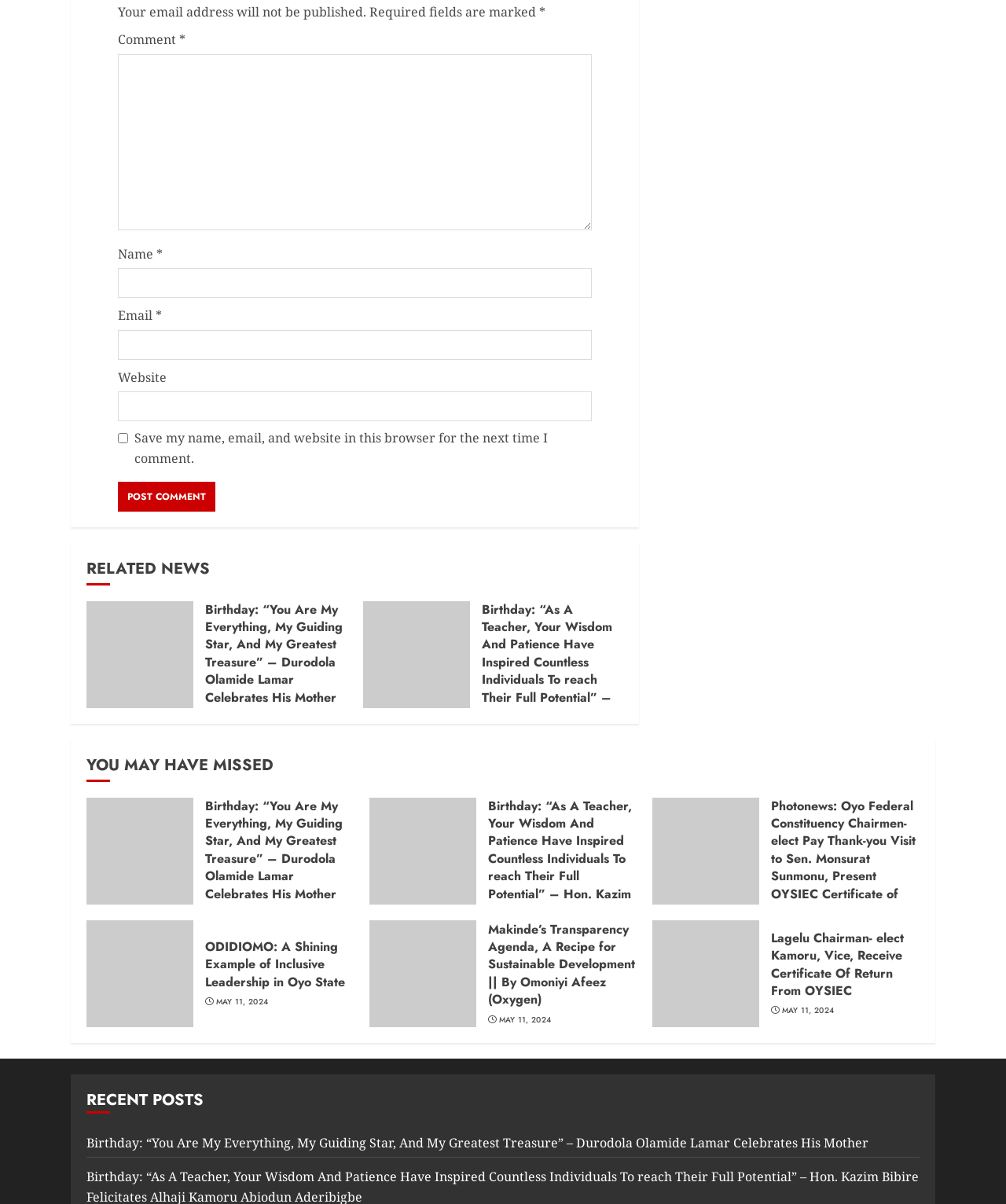Give a one-word or short phrase answer to the question: 
What is the date of the latest news article?

MAY 12, 2024